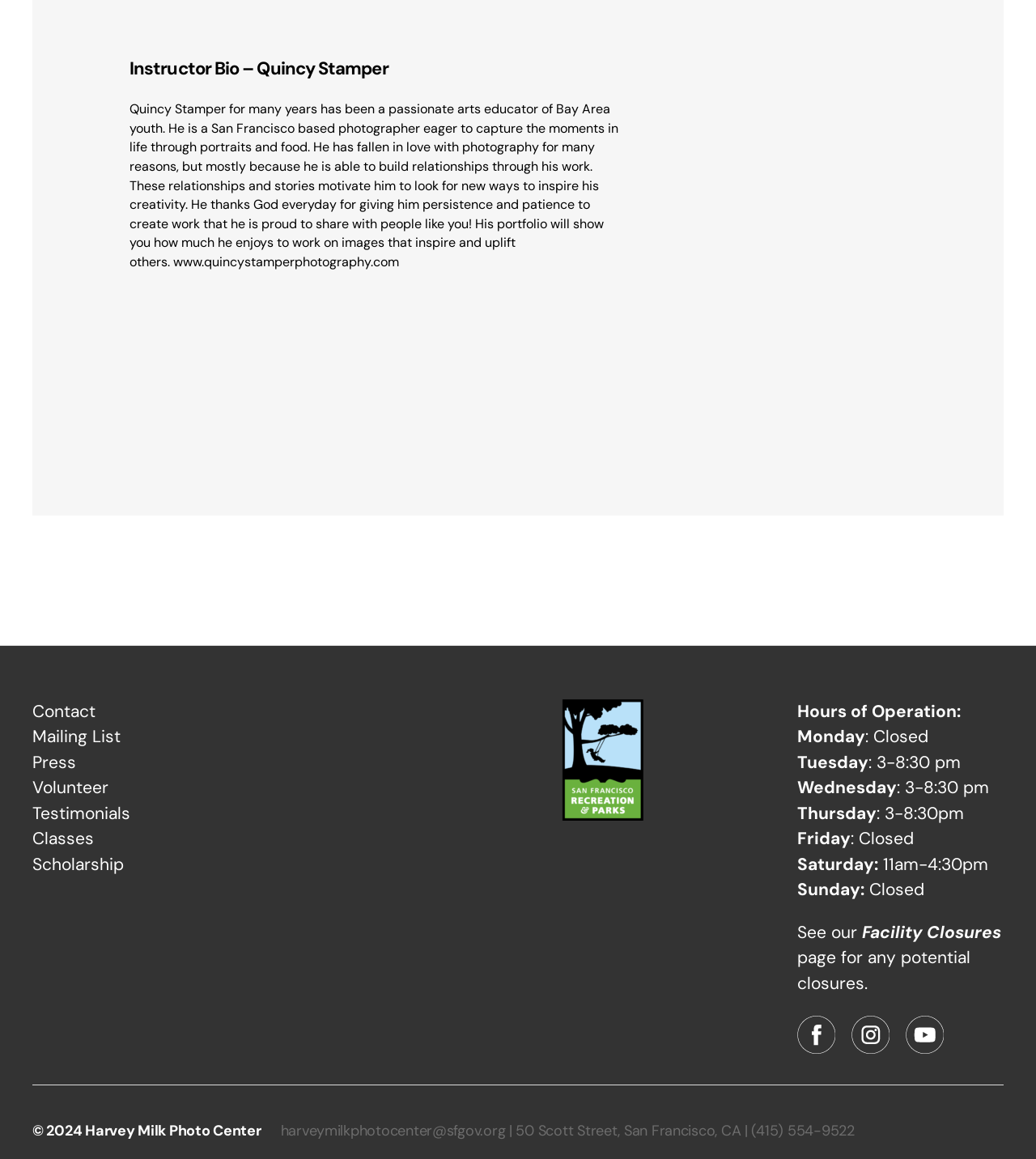Determine the bounding box coordinates of the clickable region to follow the instruction: "Check the hours of operation".

[0.77, 0.604, 0.927, 0.623]